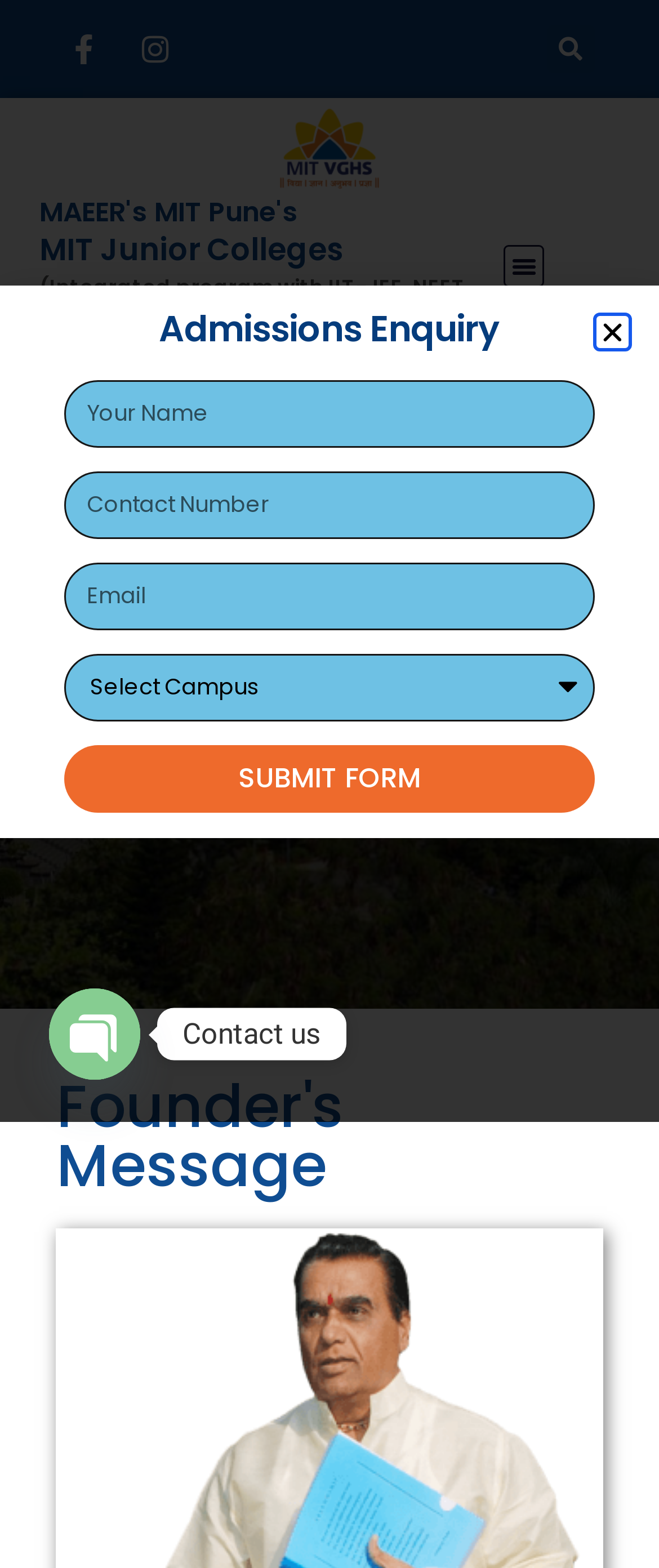Locate the bounding box coordinates of the element that should be clicked to fulfill the instruction: "Toggle the menu".

[0.764, 0.157, 0.827, 0.183]